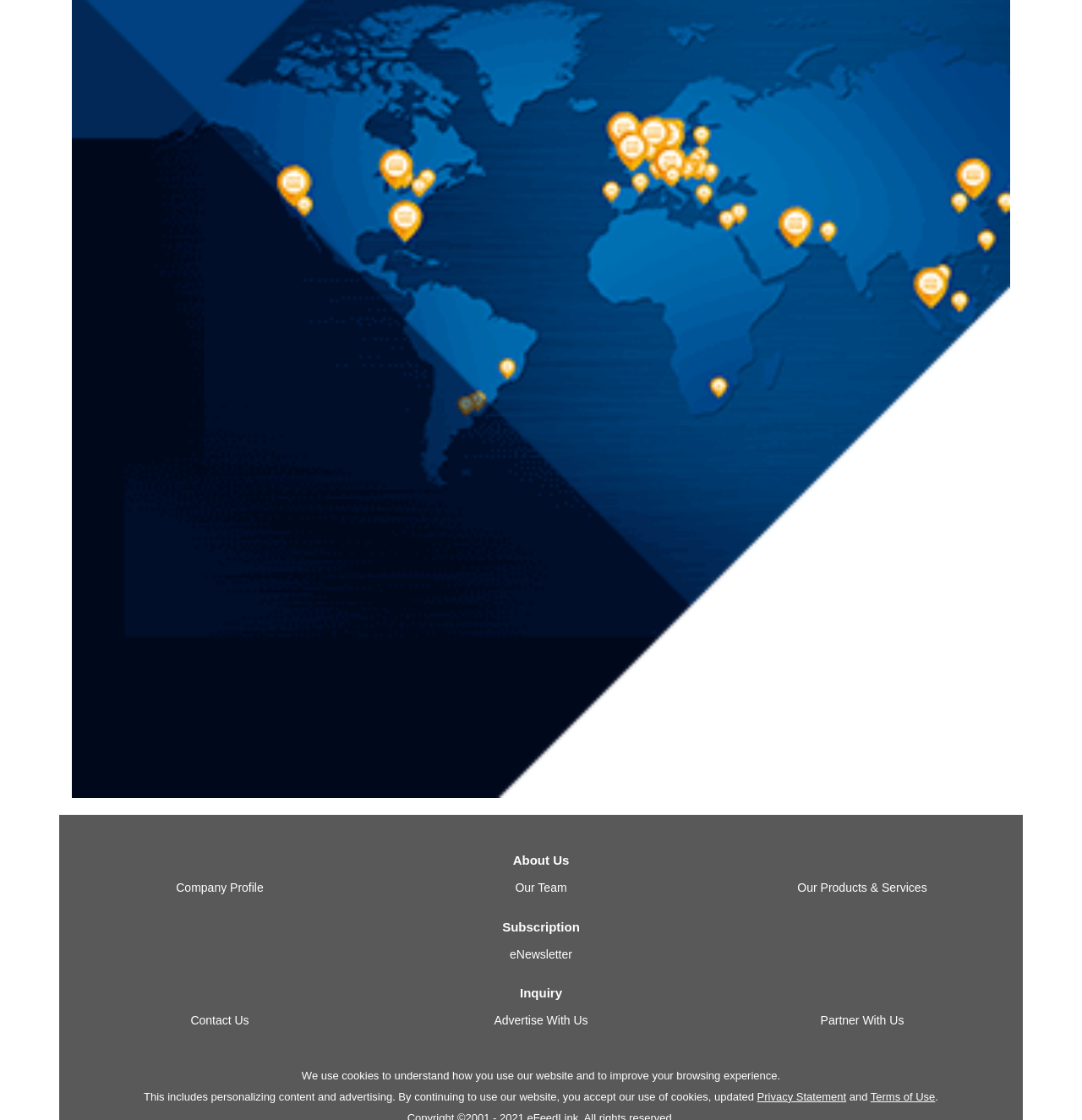Using the description "Tell Us What You Think", predict the bounding box of the relevant HTML element.

None